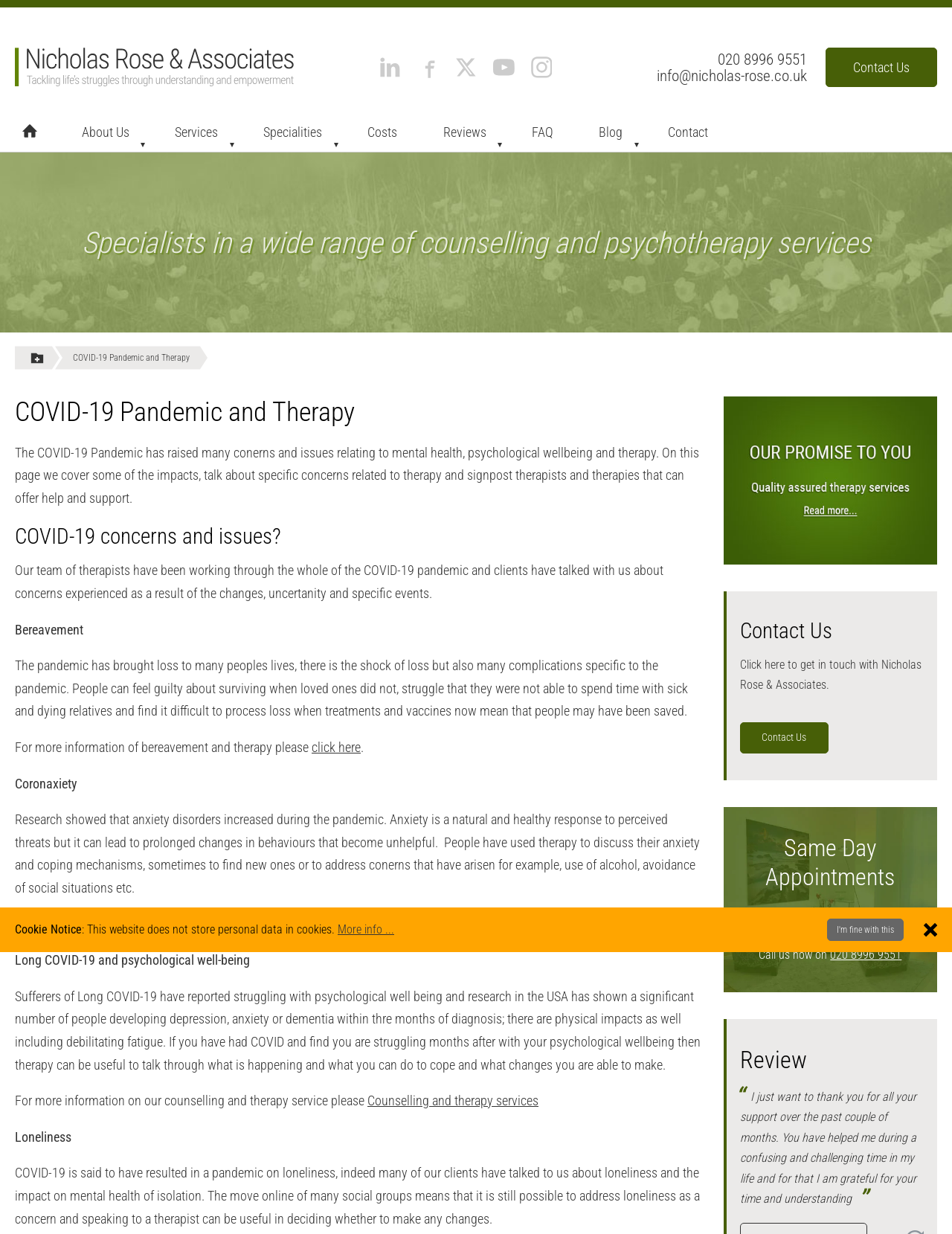What is one of the concerns related to therapy during the COVID-19 pandemic?
Based on the image, respond with a single word or phrase.

Bereavement